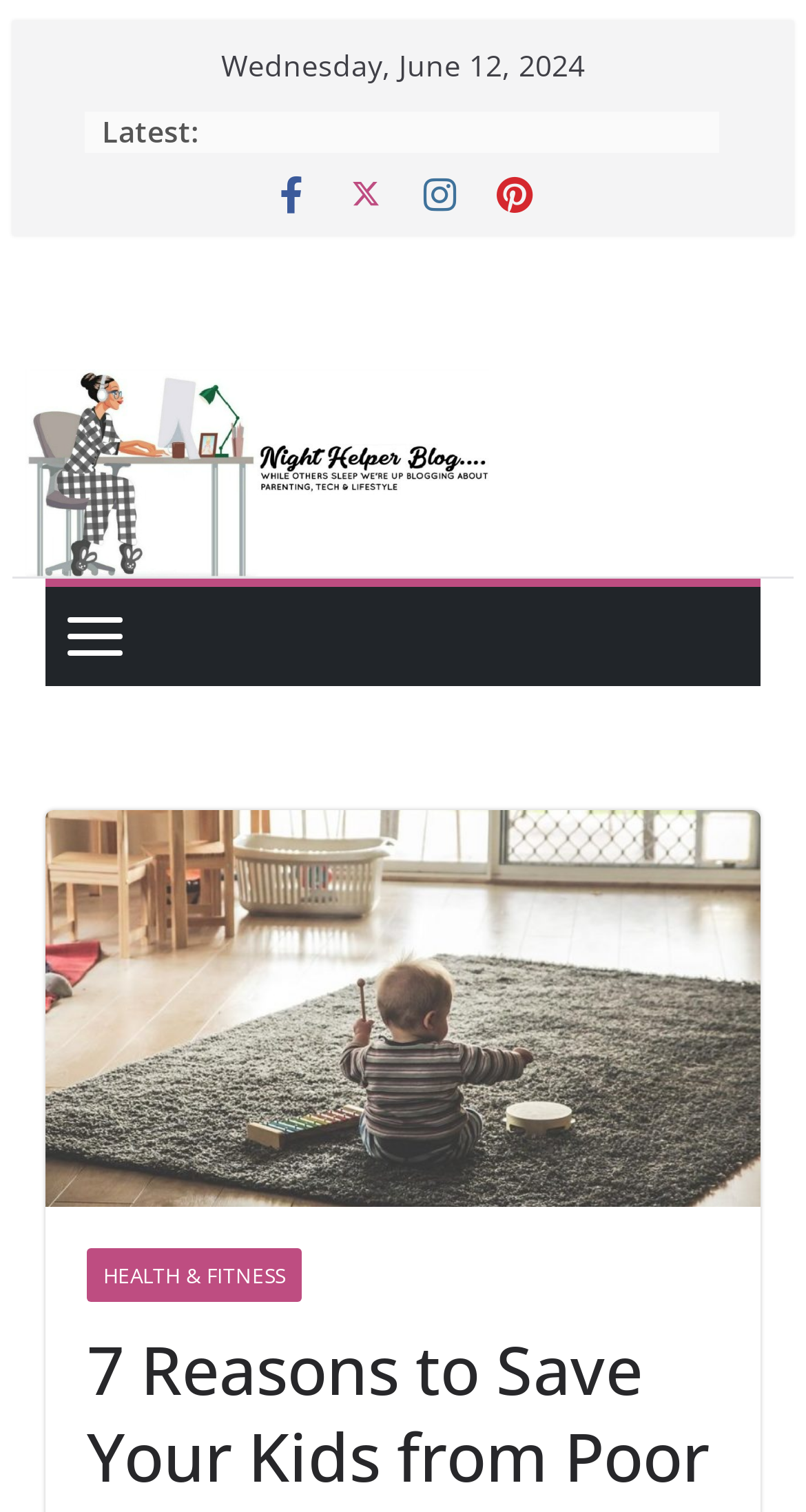What is the date displayed on the webpage?
Answer the question with a single word or phrase by looking at the picture.

Wednesday, June 12, 2024